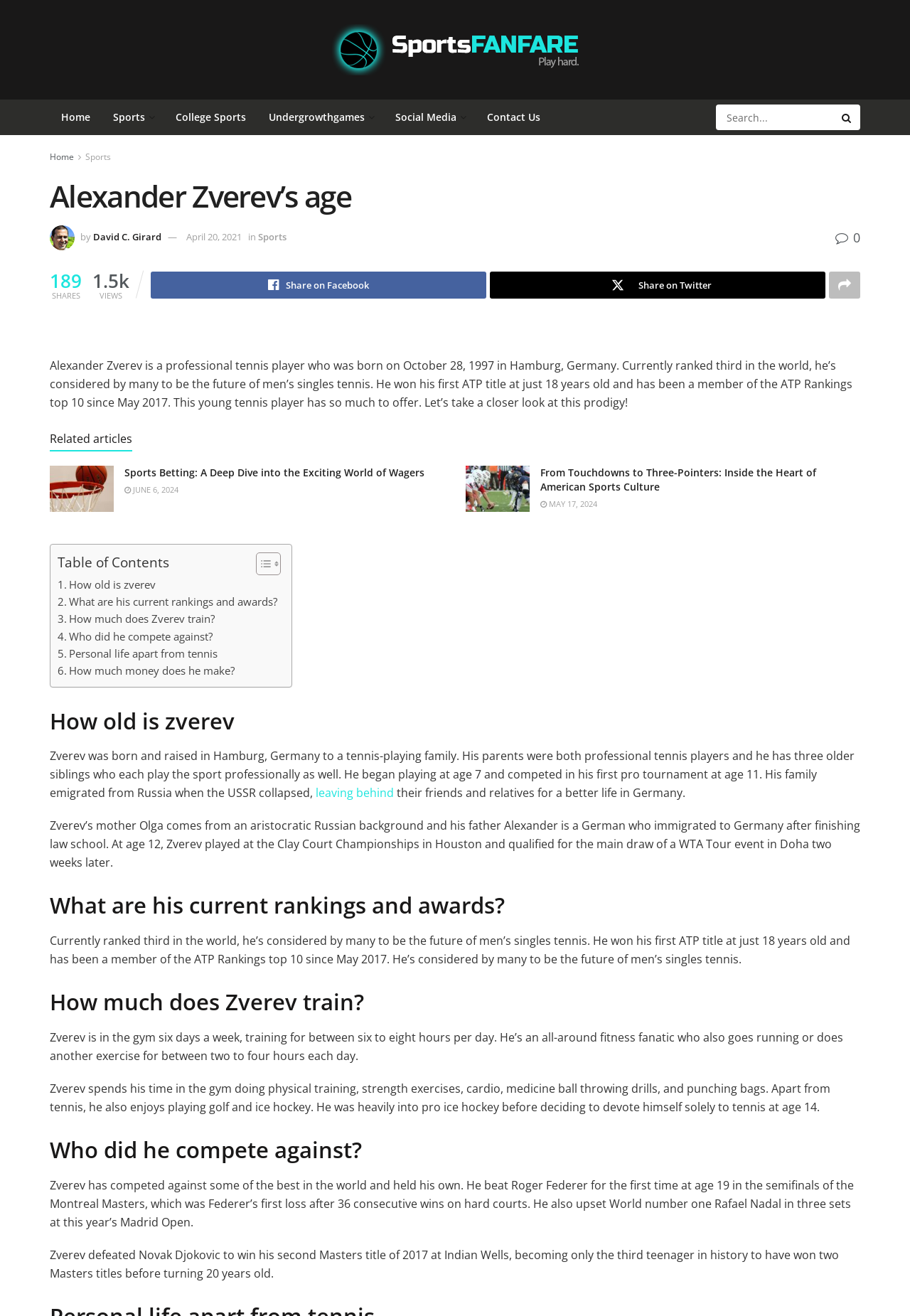Who did Alexander Zverev beat at the Montreal Masters?
Look at the image and answer the question using a single word or phrase.

Roger Federer